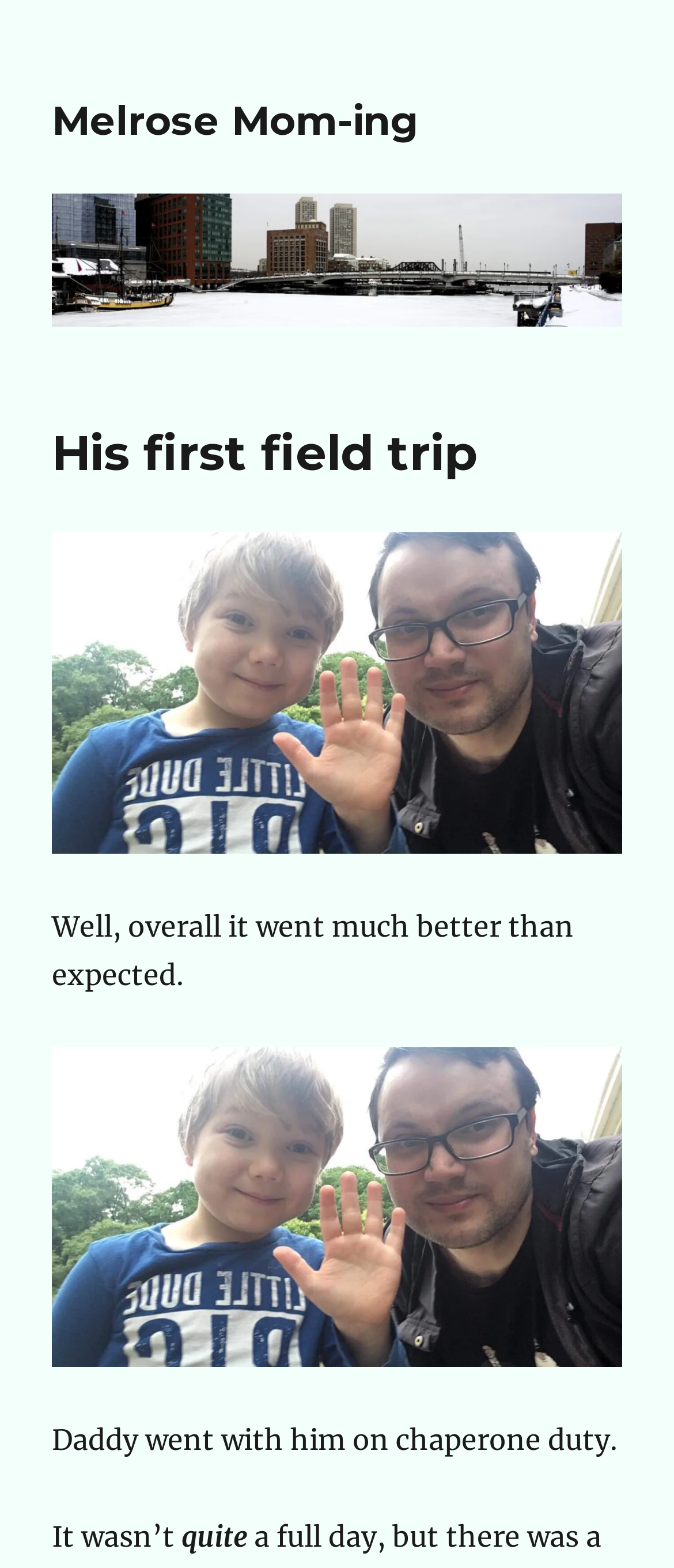Determine the main heading of the webpage and generate its text.

His first field trip